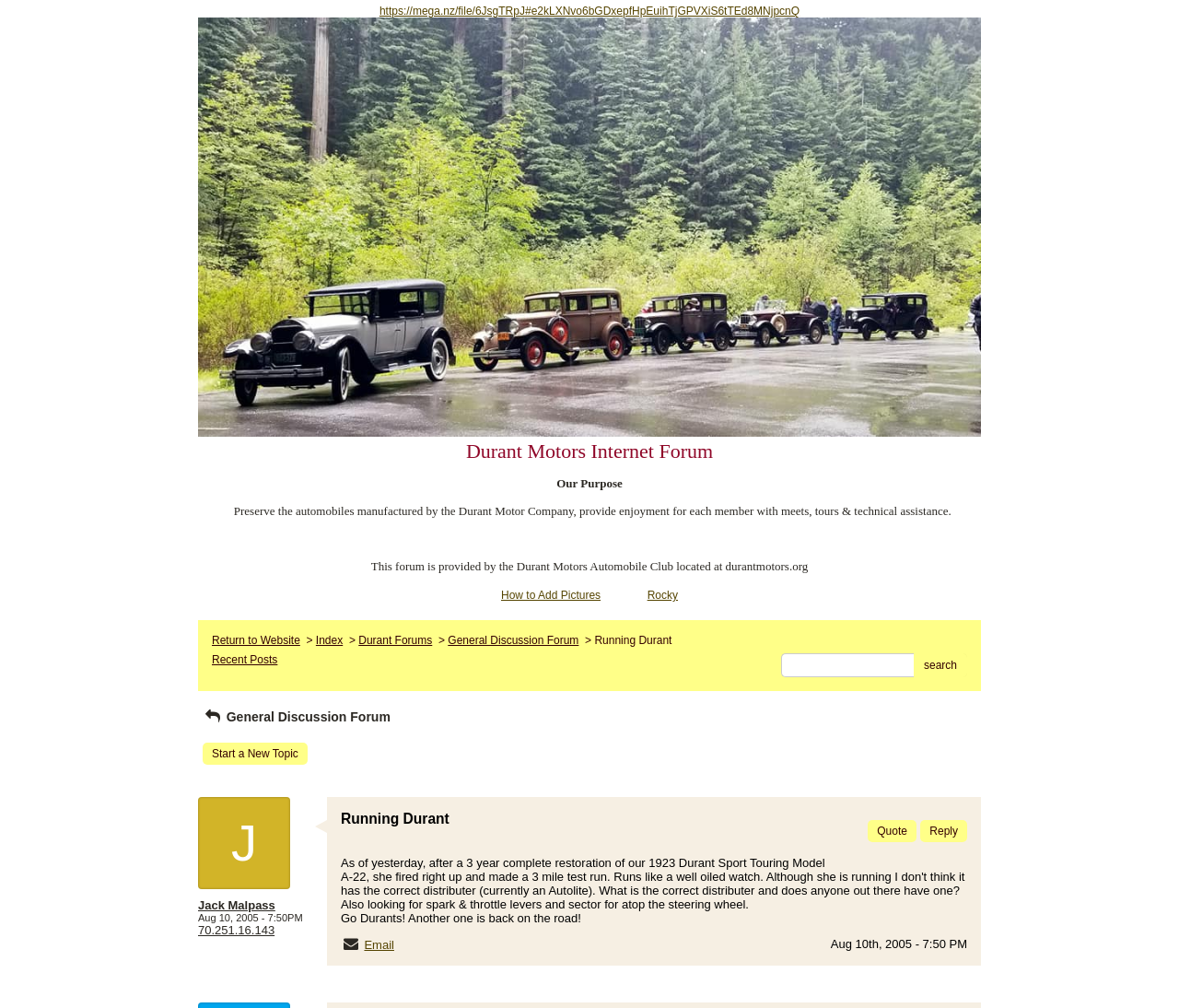Provide an in-depth description of the elements and layout of the webpage.

The webpage appears to be a forum discussion page, specifically the "General Discussion Forum" of the Durant Motors Automobile Club. At the top of the page, there is a heading that reads "Durant Motors Internet Forum" and an image that takes up most of the top section. Below the image, there is a brief description of the club's purpose, which is to preserve Durant automobiles and provide enjoyment for its members.

On the left side of the page, there are several links, including "How to Add Pictures", "Rocky", and "Return to Website". There is also a navigation menu with links to "Index", "Durant Forums", and "General Discussion Forum". 

In the main content area, there is a discussion thread with a topic titled "Running Durant". The thread starts with a post from a user named "Jack Malpass" on August 10, 2005, at 7:50 PM. The post describes the restoration of a 1923 Durant Sport Touring Model and expresses excitement about getting it back on the road. 

Below the post, there are buttons to "Quote" and "Reply" to the message. There is also a link to the user's email address and a timestamp of the post. Further down the page, there are more links and buttons, including a search bar and a button to start a new topic.